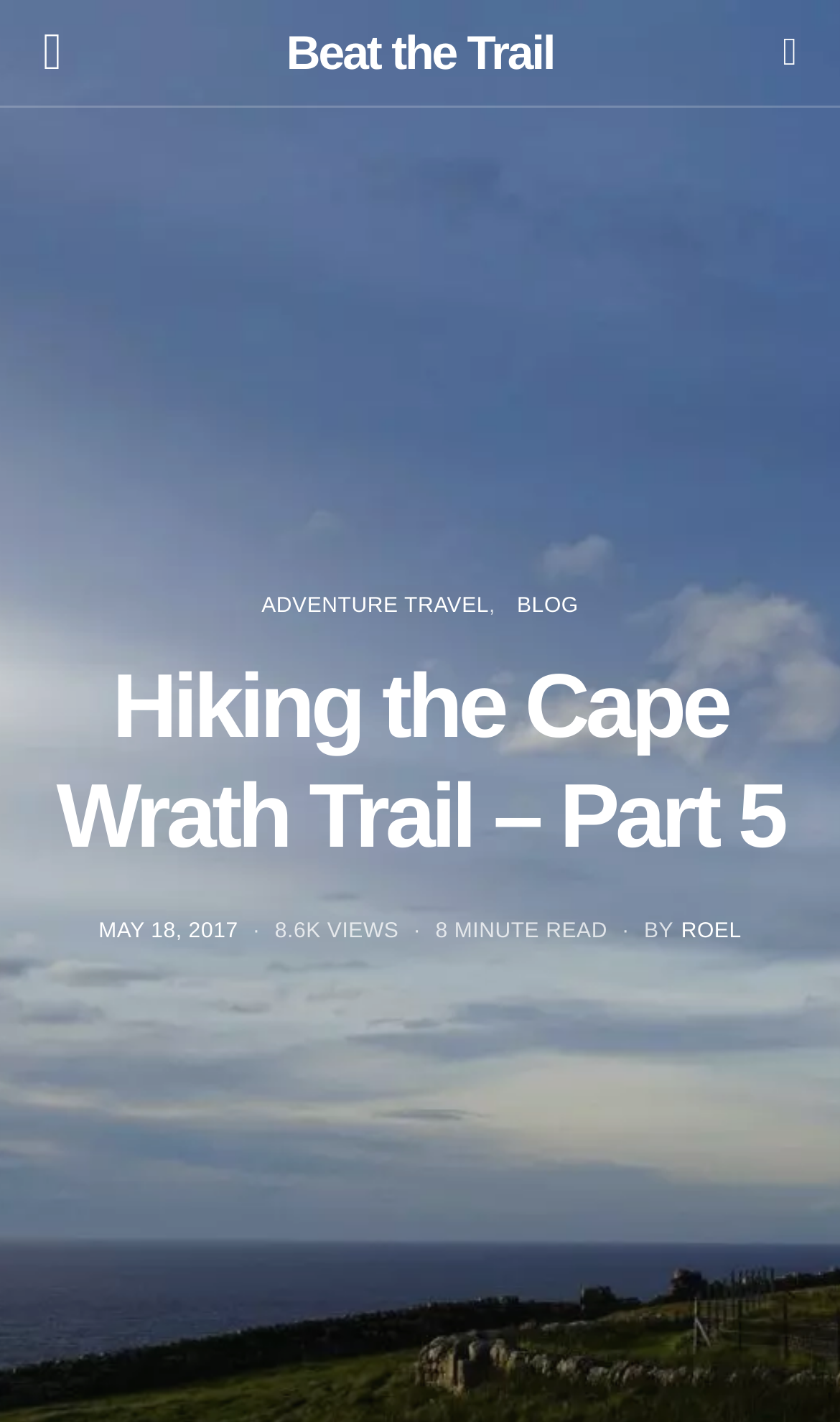How many views does the blog post have?
Based on the image, give a one-word or short phrase answer.

8.6K